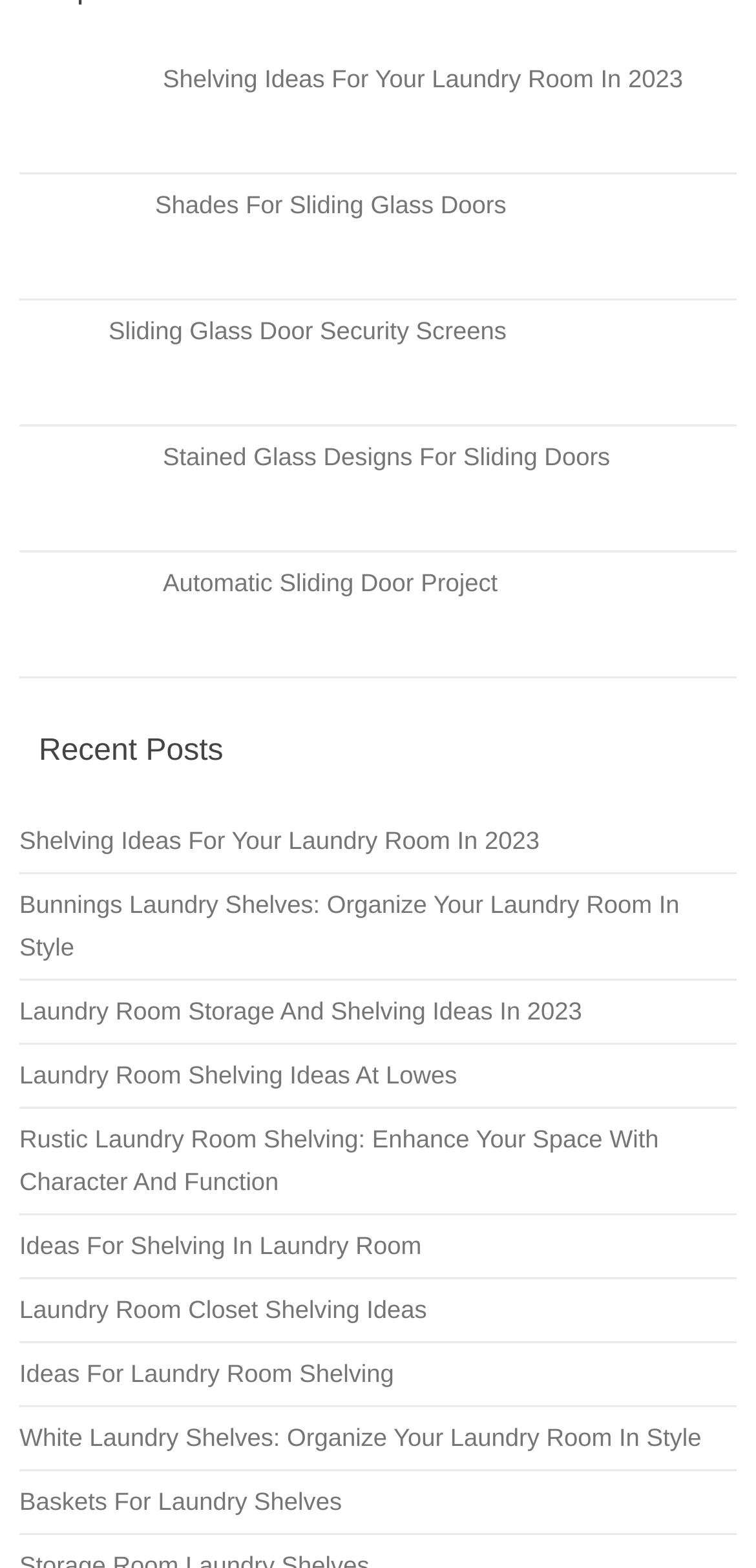Examine the image and give a thorough answer to the following question:
What type of content is presented in the images on this webpage?

The images on the webpage appear to be showcasing various laundry room designs, including shelving ideas, sliding glass doors, and storage solutions, providing visual inspiration for users.